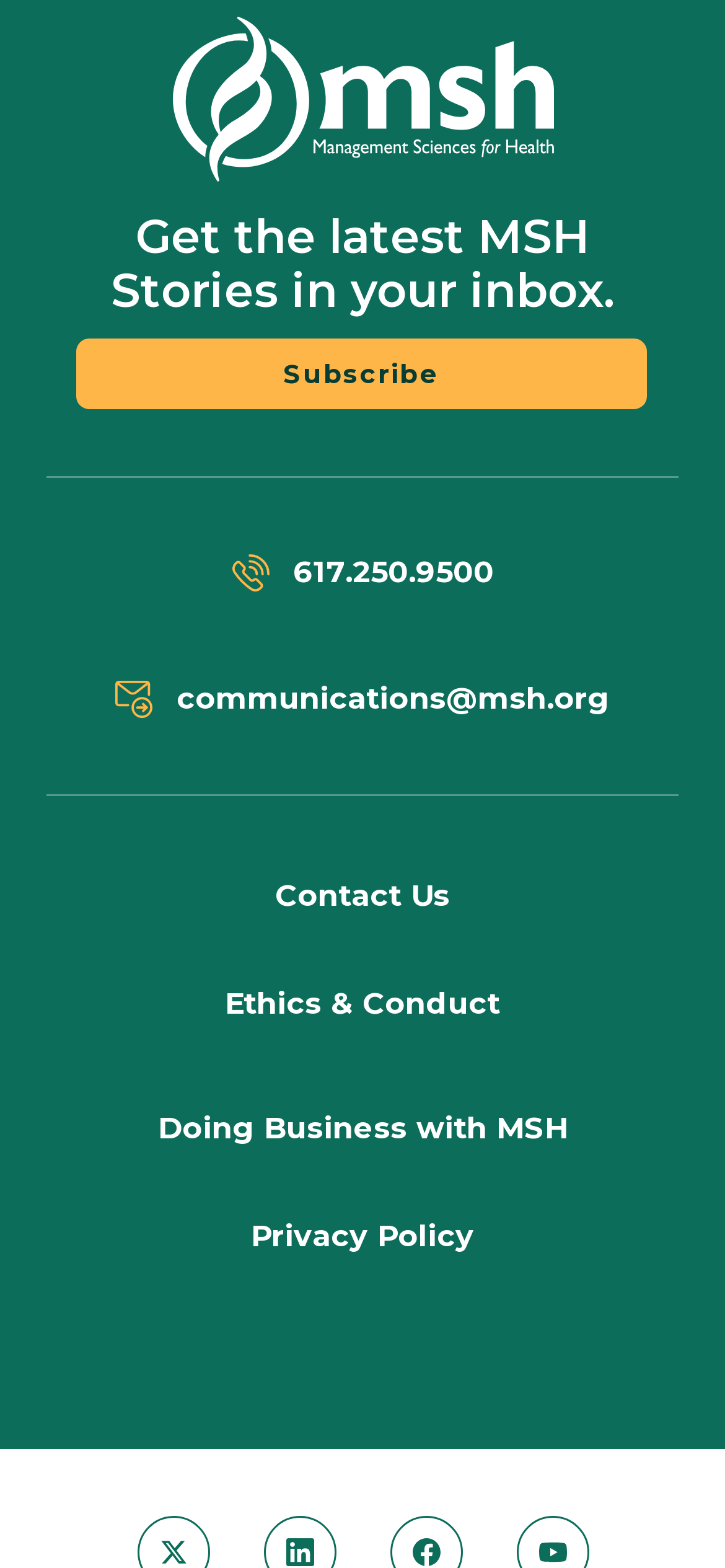Locate the bounding box coordinates of the element that needs to be clicked to carry out the instruction: "Email MSH". The coordinates should be given as four float numbers ranging from 0 to 1, i.e., [left, top, right, bottom].

[0.064, 0.427, 0.936, 0.465]